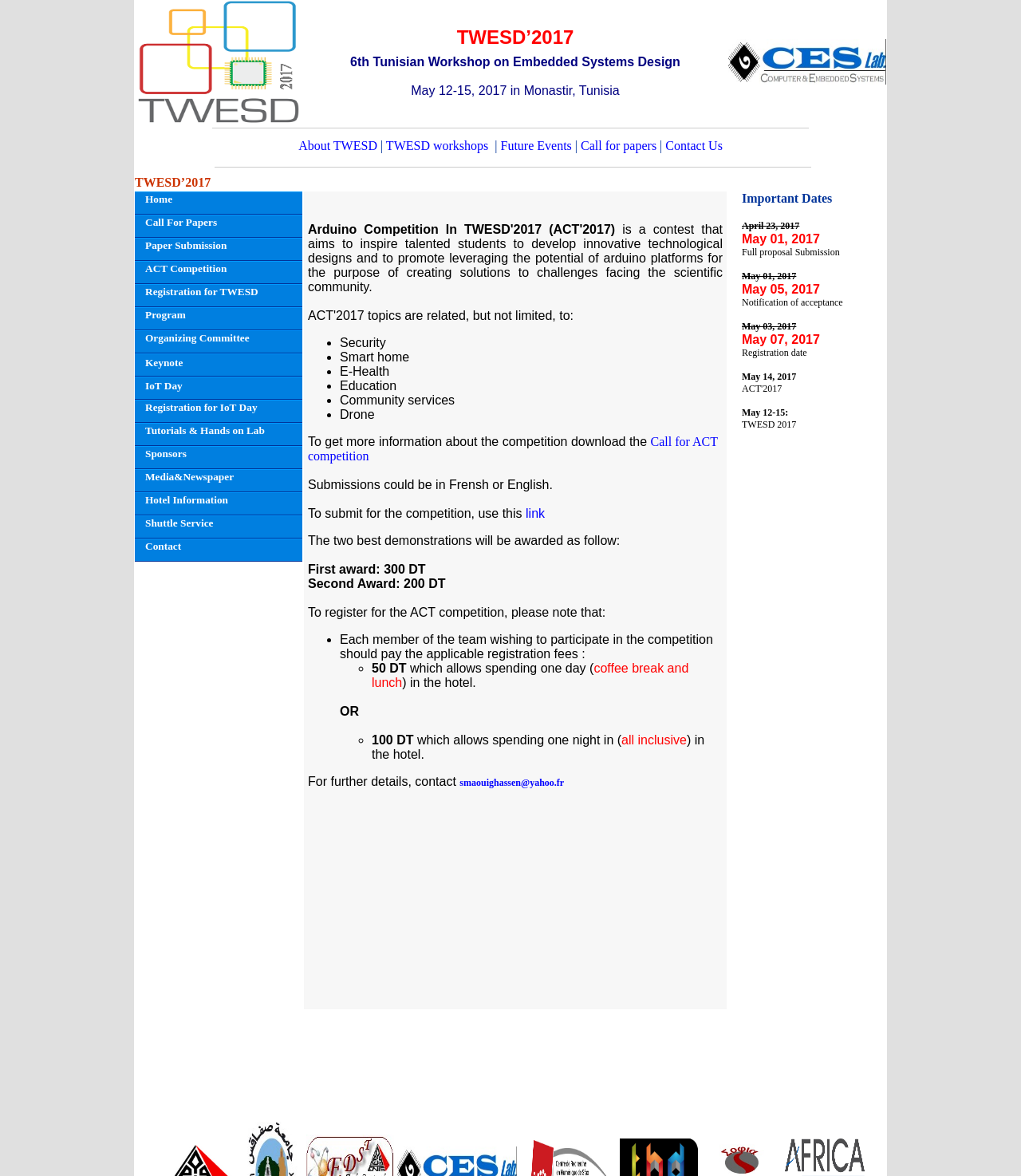Specify the bounding box coordinates of the area to click in order to execute this command: 'register for TWESD'. The coordinates should consist of four float numbers ranging from 0 to 1, and should be formatted as [left, top, right, bottom].

[0.132, 0.242, 0.296, 0.261]